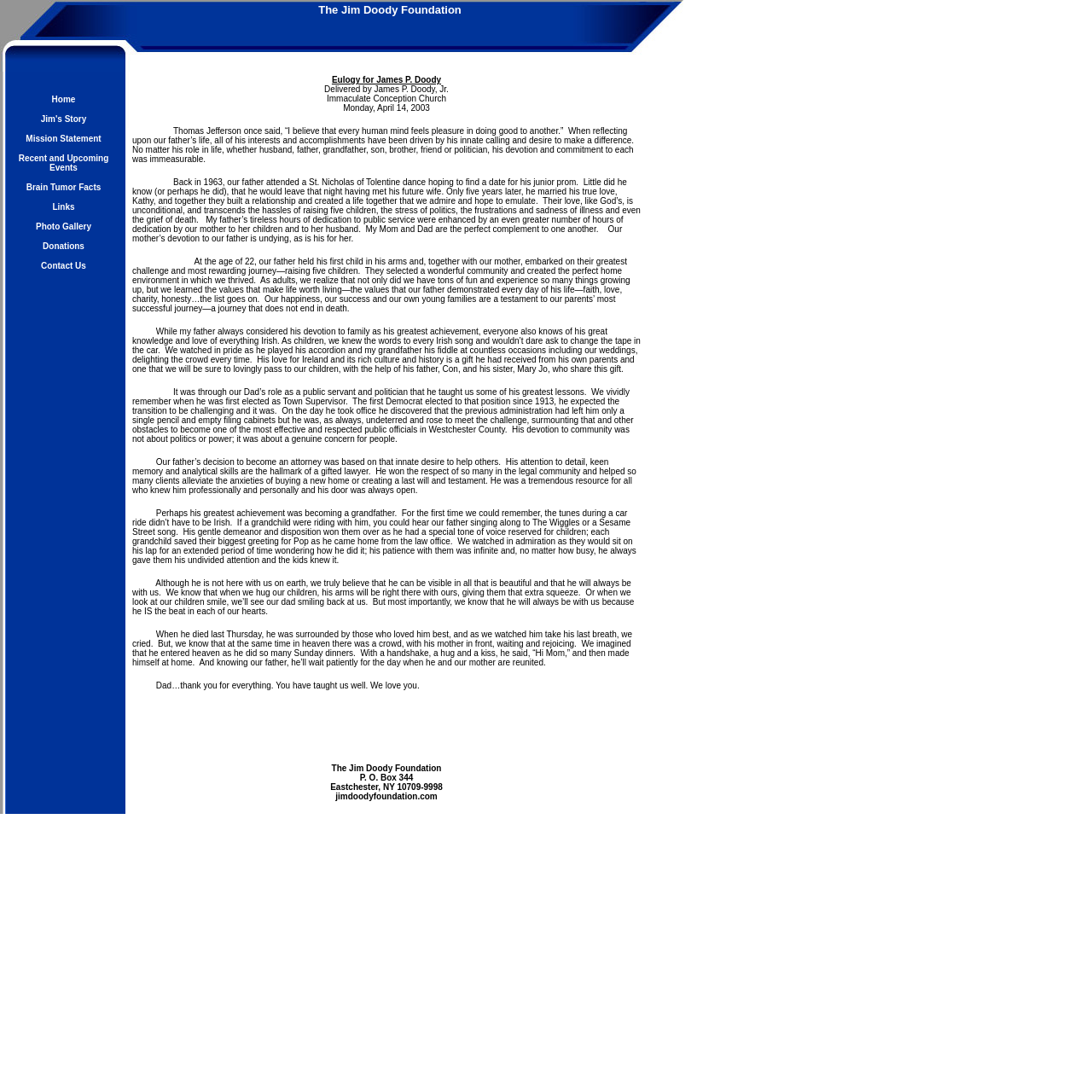Please provide the bounding box coordinates for the UI element as described: "Donations". The coordinates must be four floats between 0 and 1, represented as [left, top, right, bottom].

[0.039, 0.217, 0.077, 0.23]